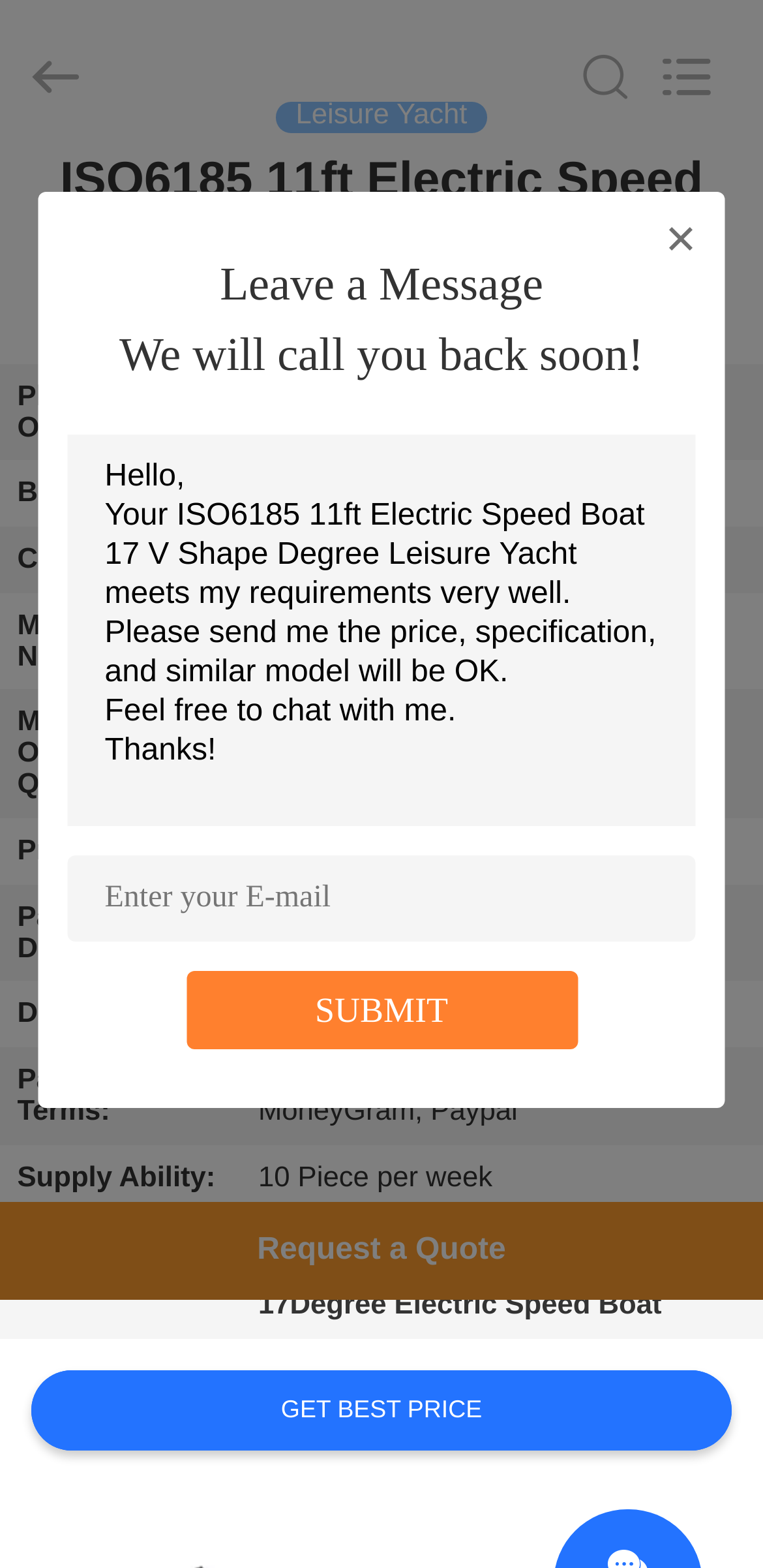Given the element description "Get Best Price" in the screenshot, predict the bounding box coordinates of that UI element.

[0.04, 0.873, 0.96, 0.925]